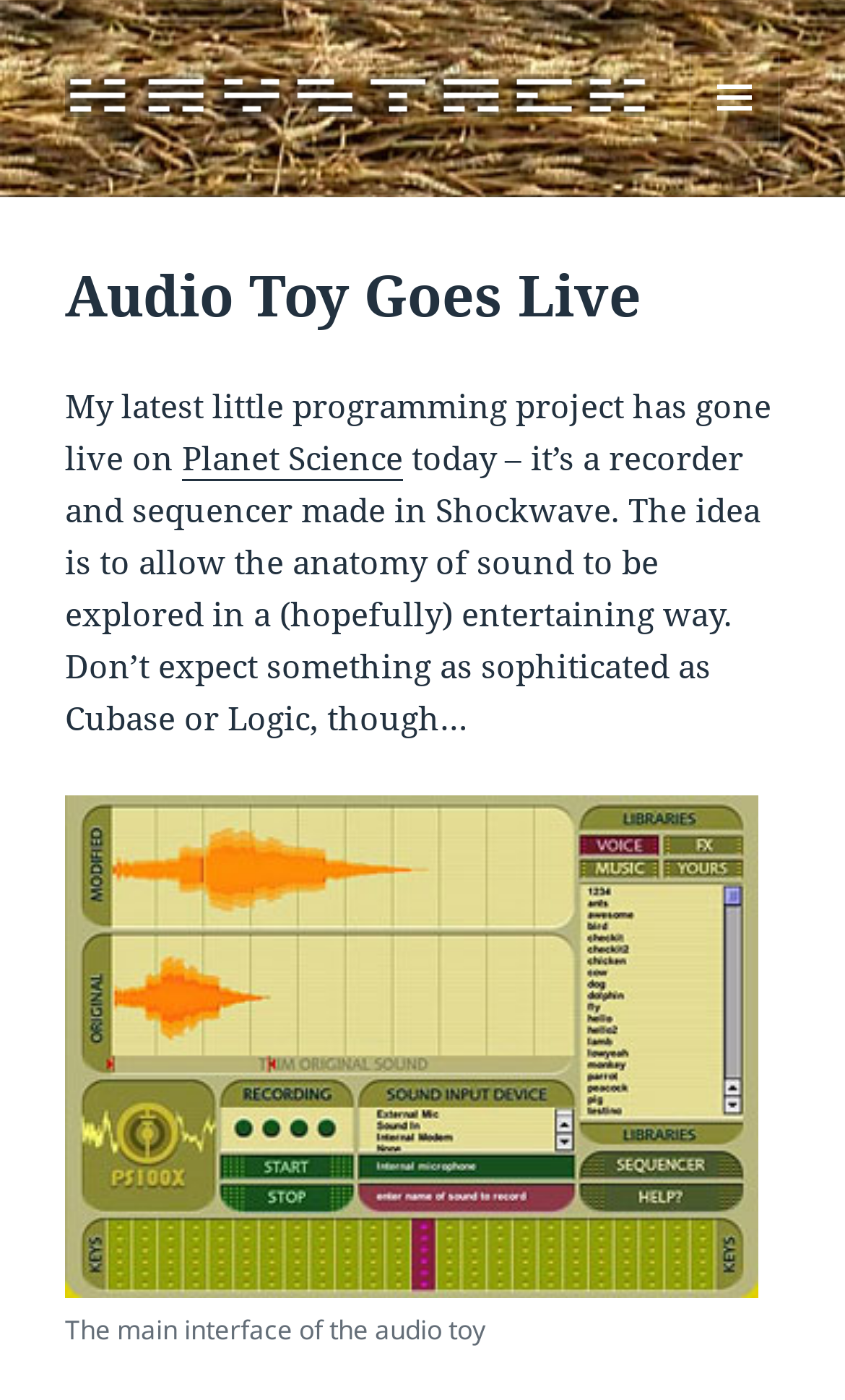Refer to the image and answer the question with as much detail as possible: What is the platform where the audio toy is made?

The platform where the audio toy is made can be found in the text 'made in Shockwave' which is a child element of the StaticText element.